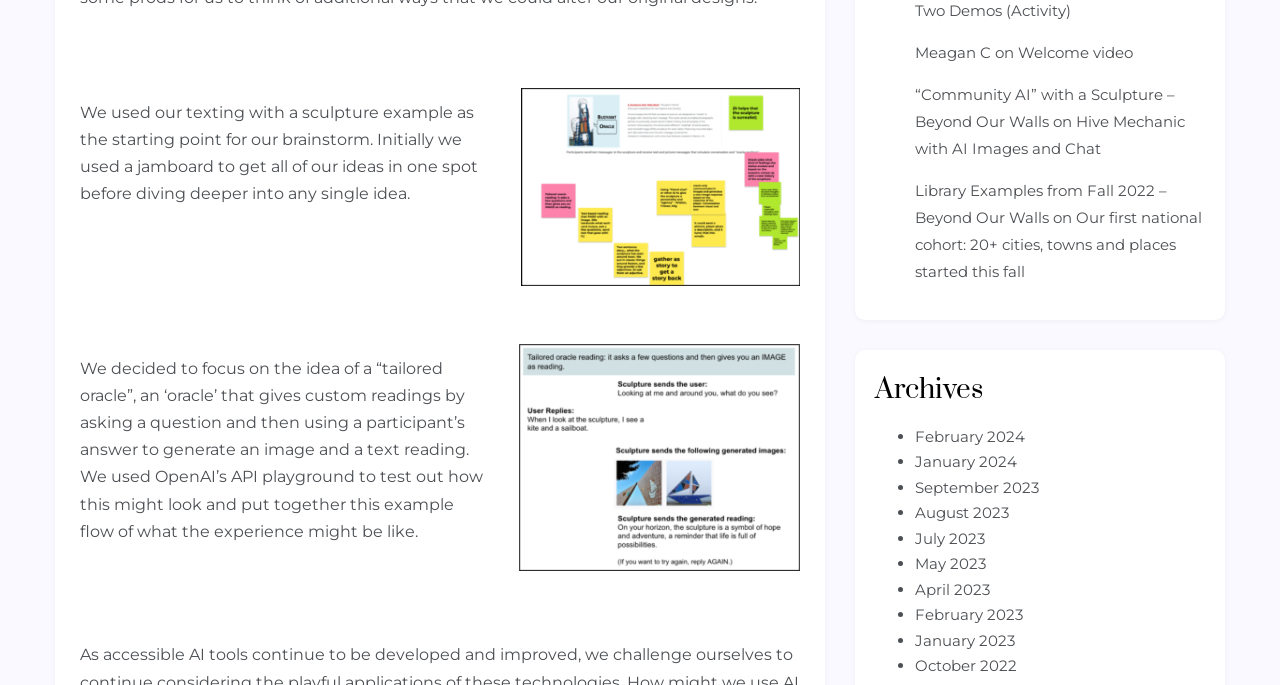Kindly provide the bounding box coordinates of the section you need to click on to fulfill the given instruction: "Explore 'February 2024'".

[0.715, 0.623, 0.801, 0.65]